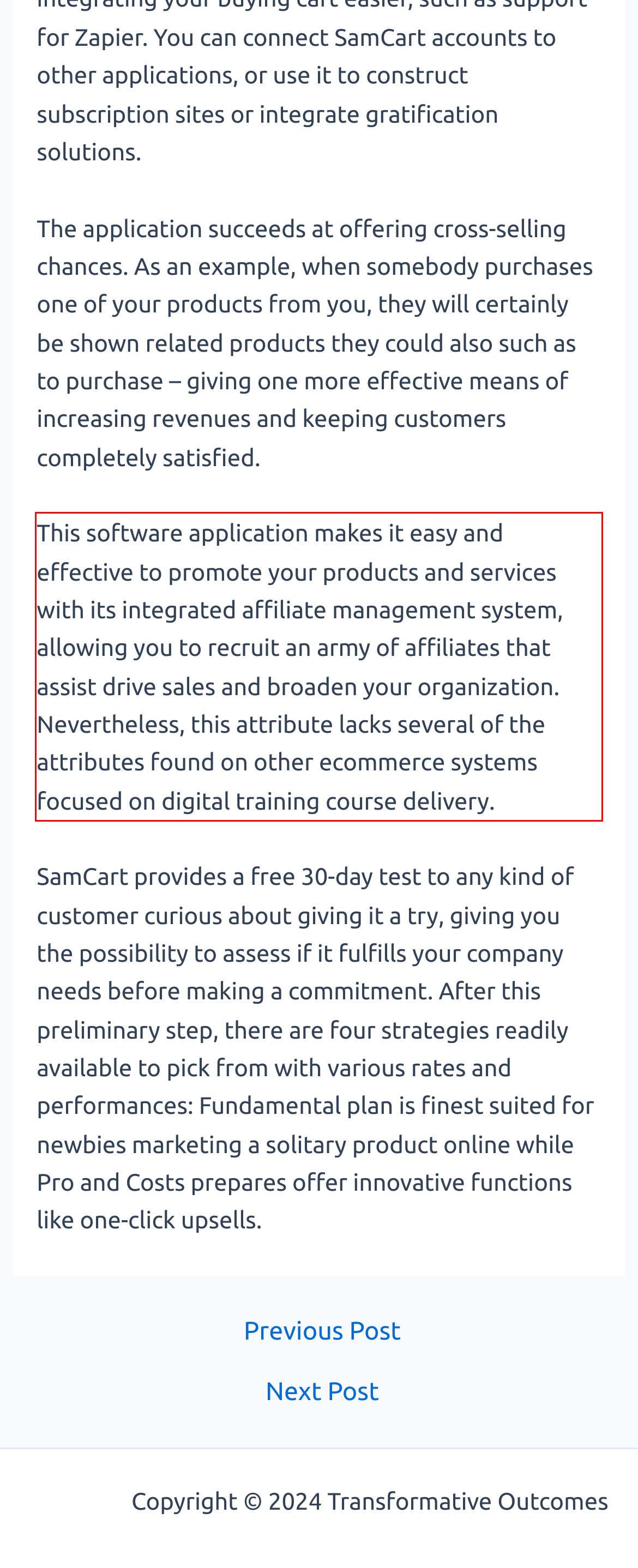Review the screenshot of the webpage and recognize the text inside the red rectangle bounding box. Provide the extracted text content.

This software application makes it easy and effective to promote your products and services with its integrated affiliate management system, allowing you to recruit an army of affiliates that assist drive sales and broaden your organization. Nevertheless, this attribute lacks several of the attributes found on other ecommerce systems focused on digital training course delivery.